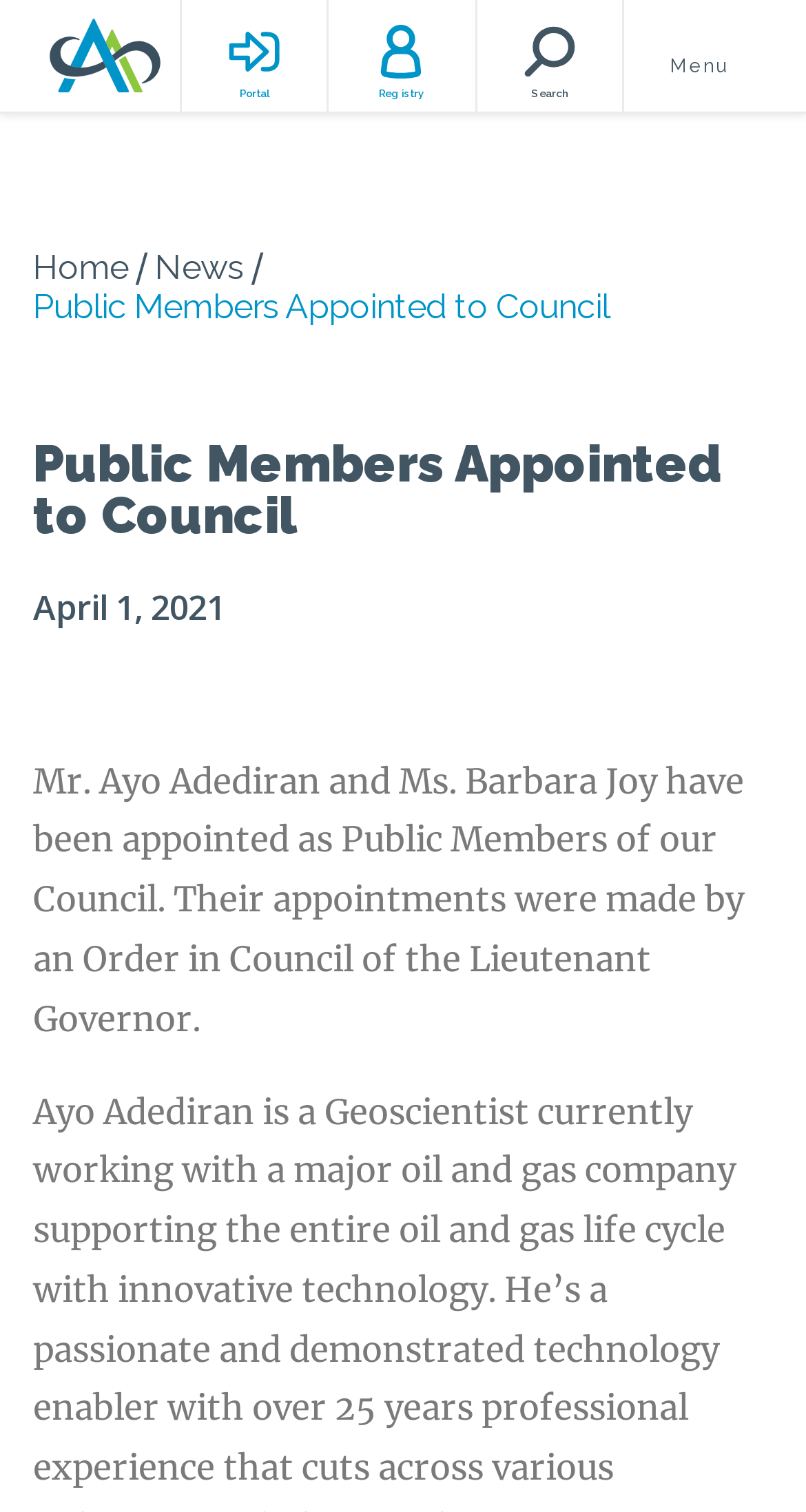Identify the bounding box coordinates for the UI element described as: "Search".

[0.659, 0.057, 0.705, 0.065]